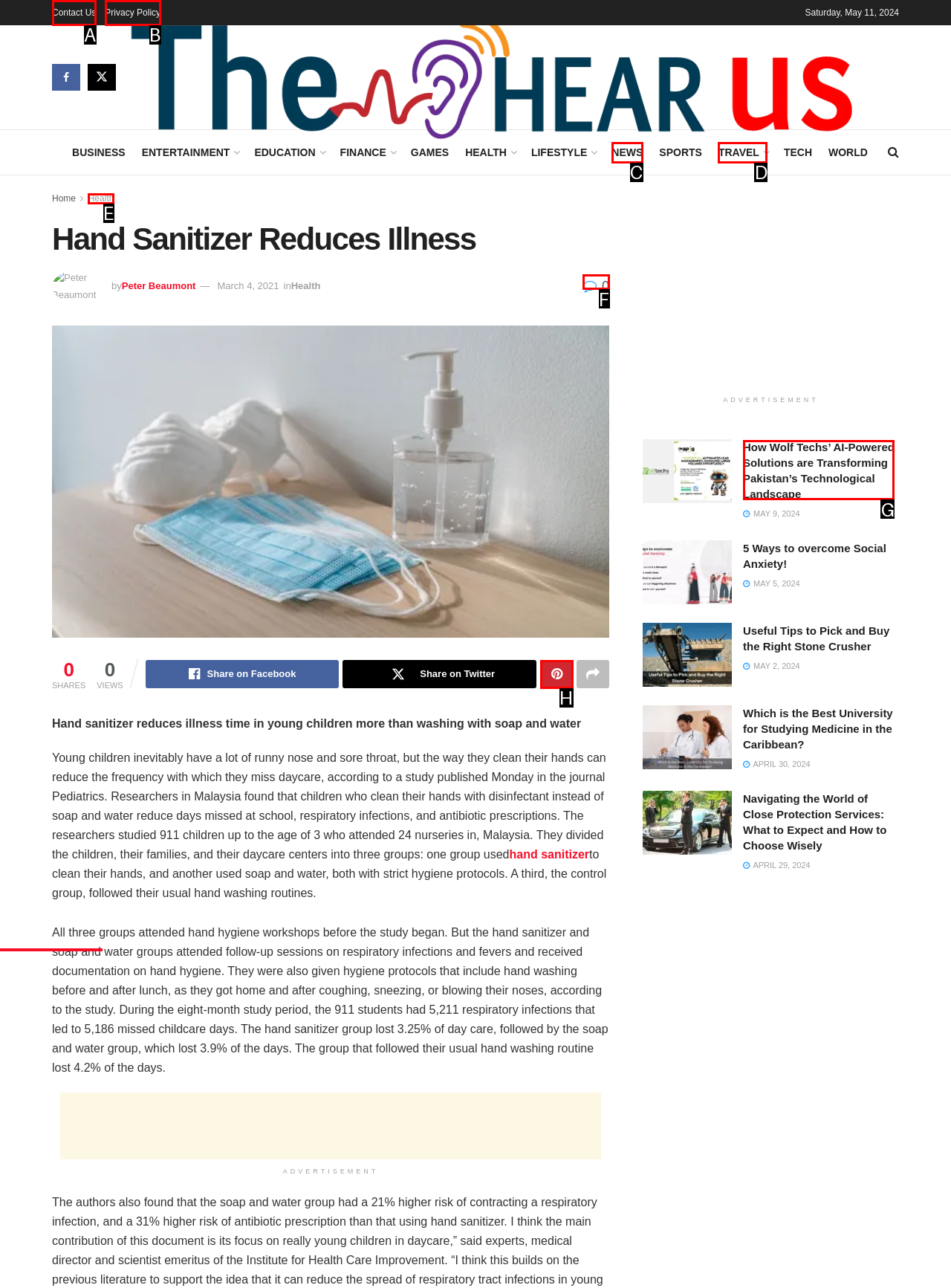From the options shown, which one fits the description: Privacy Policy? Respond with the appropriate letter.

B